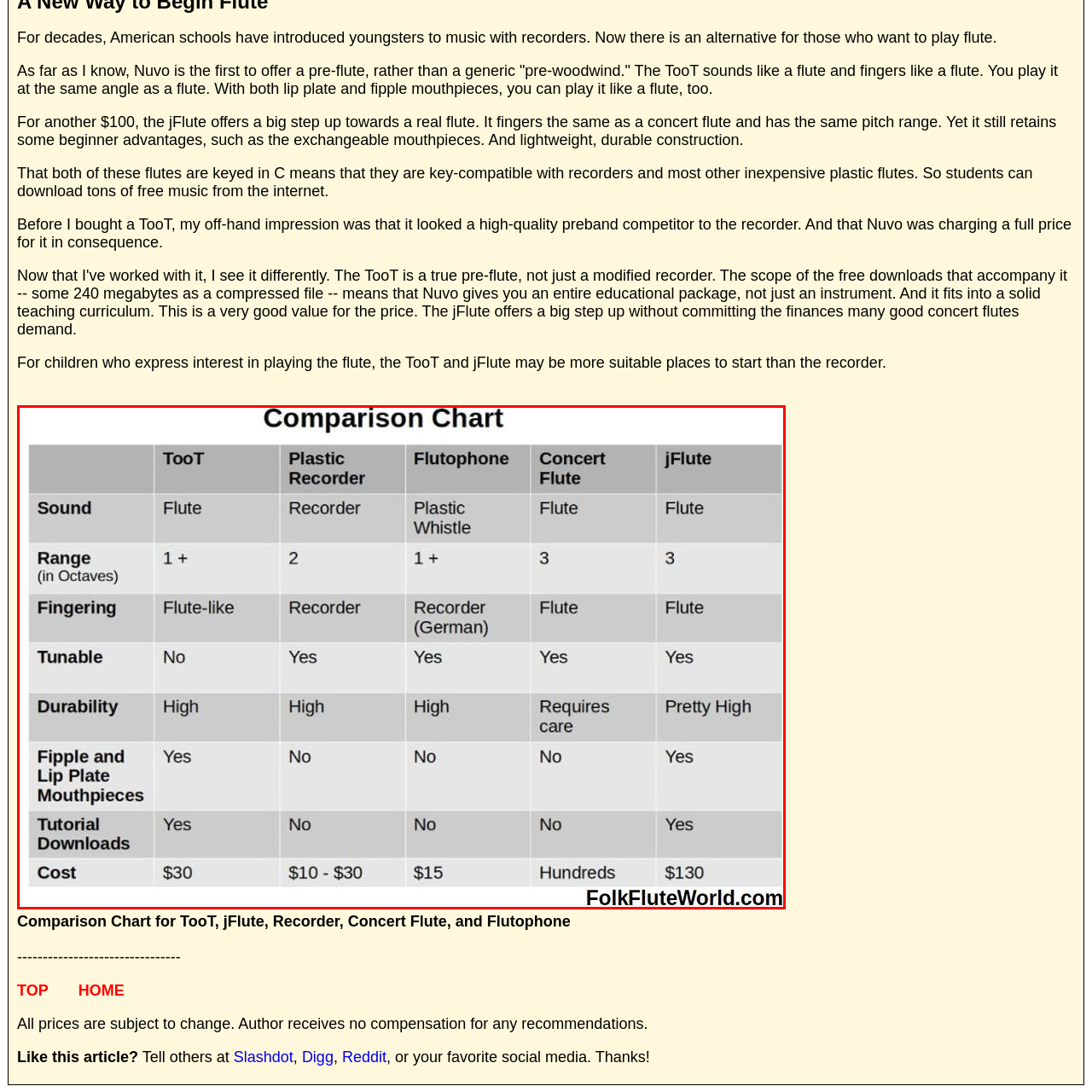Direct your attention to the image marked by the red box and answer the given question using a single word or phrase:
How many flute alternatives are compared in the chart?

5